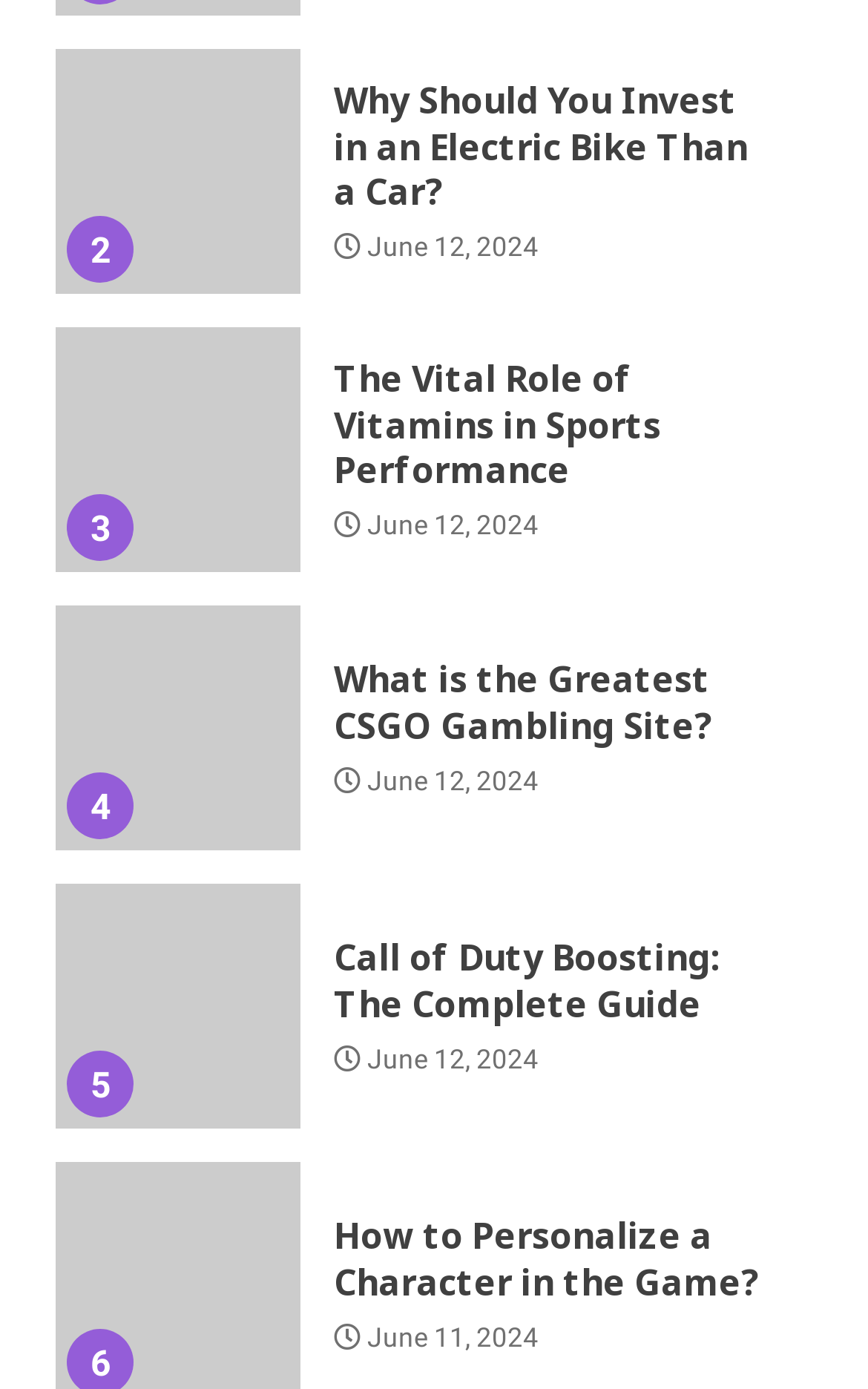How many images are on the webpage?
Using the image provided, answer with just one word or phrase.

4